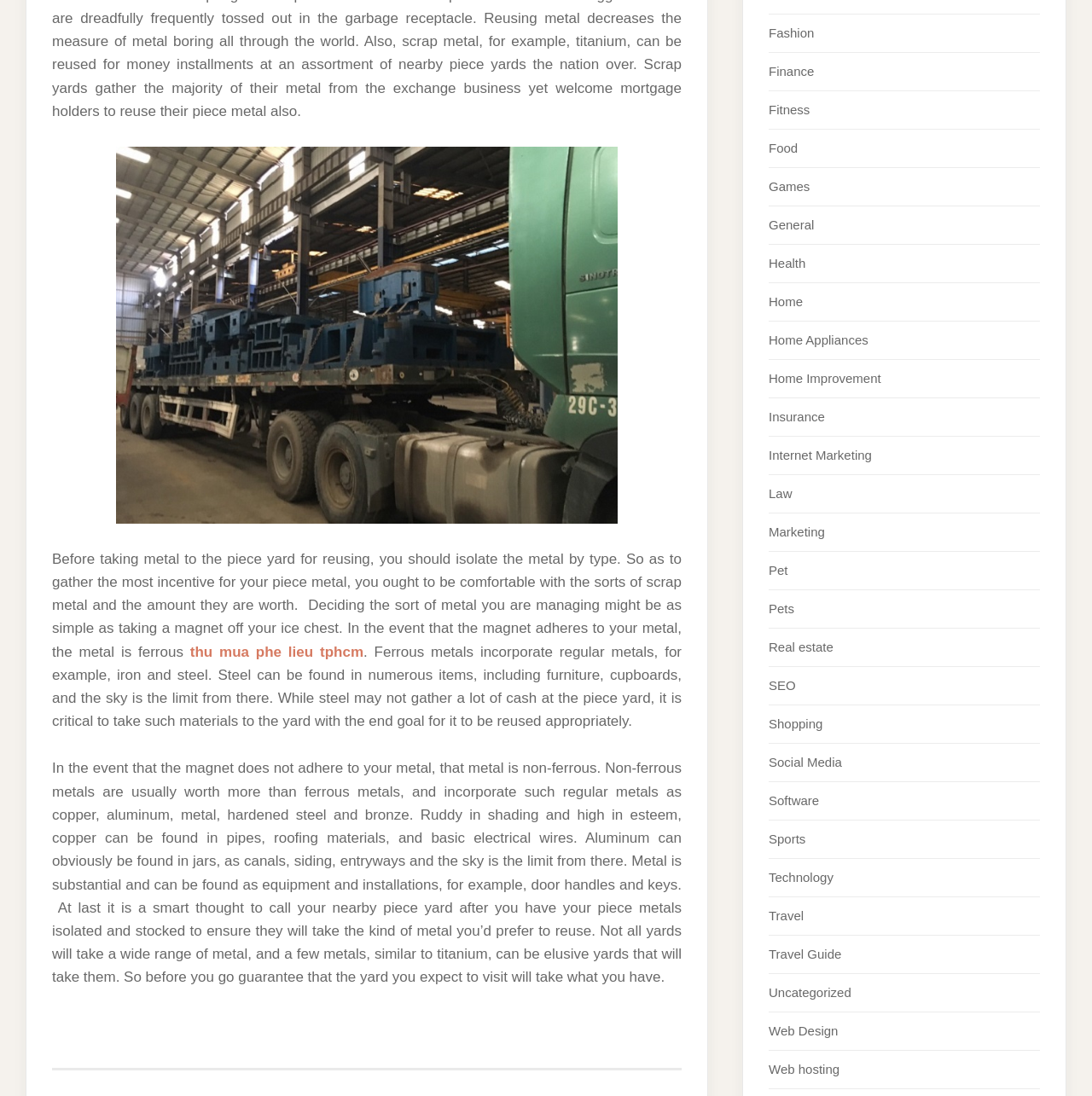Given the following UI element description: "thu mua phe lieu tphcm", find the bounding box coordinates in the webpage screenshot.

[0.174, 0.587, 0.333, 0.602]